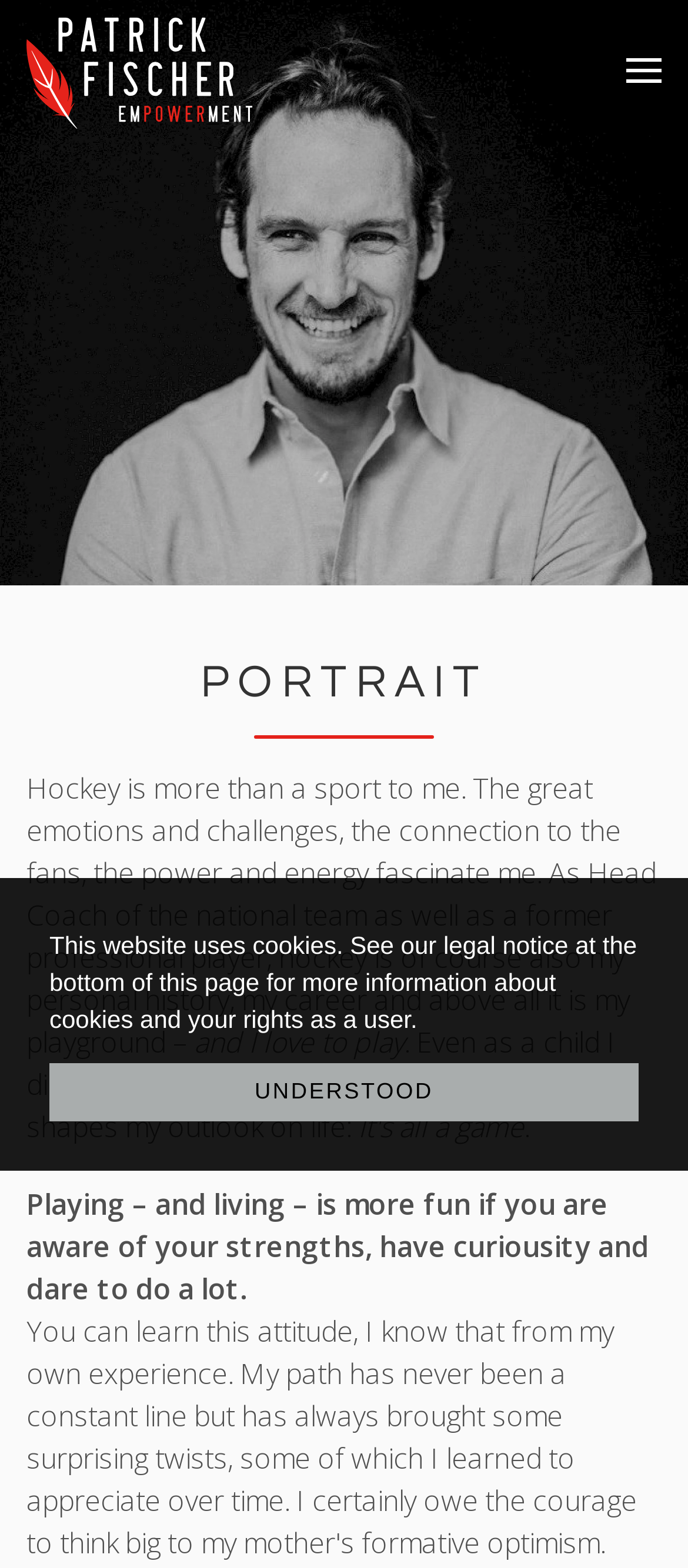Provide the bounding box for the UI element matching this description: "alt="Patrick Fischer Logo"".

[0.0, 0.0, 0.385, 0.09]